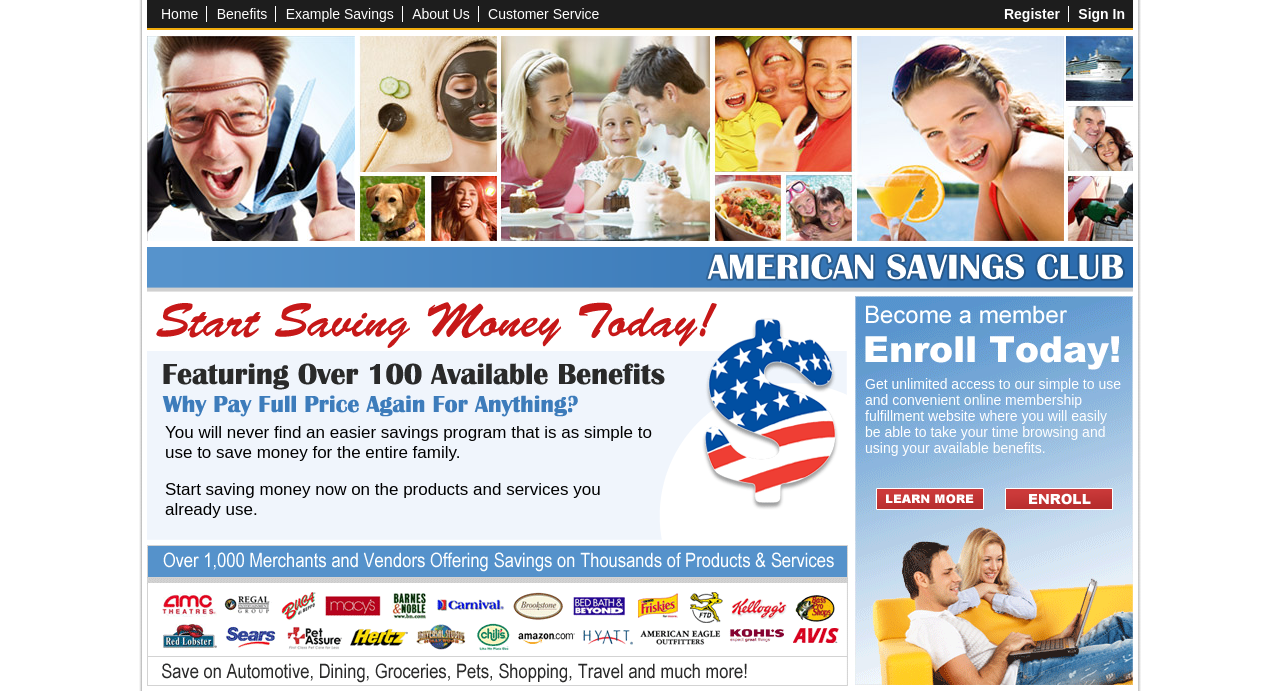Identify the bounding box coordinates for the UI element described as: "Benefits".

[0.169, 0.009, 0.216, 0.032]